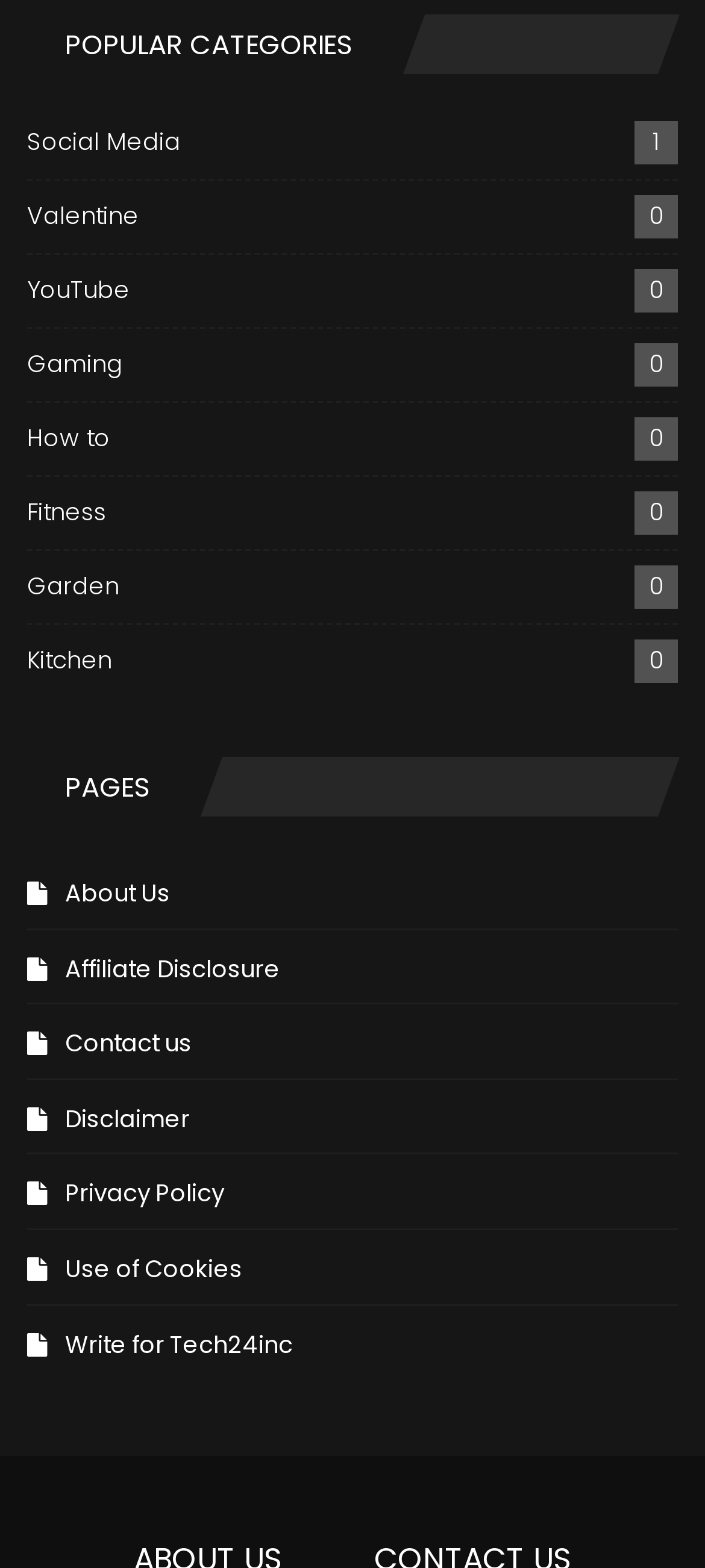Please identify the bounding box coordinates of the element's region that I should click in order to complete the following instruction: "Write for Tech24inc". The bounding box coordinates consist of four float numbers between 0 and 1, i.e., [left, top, right, bottom].

[0.038, 0.846, 0.415, 0.868]